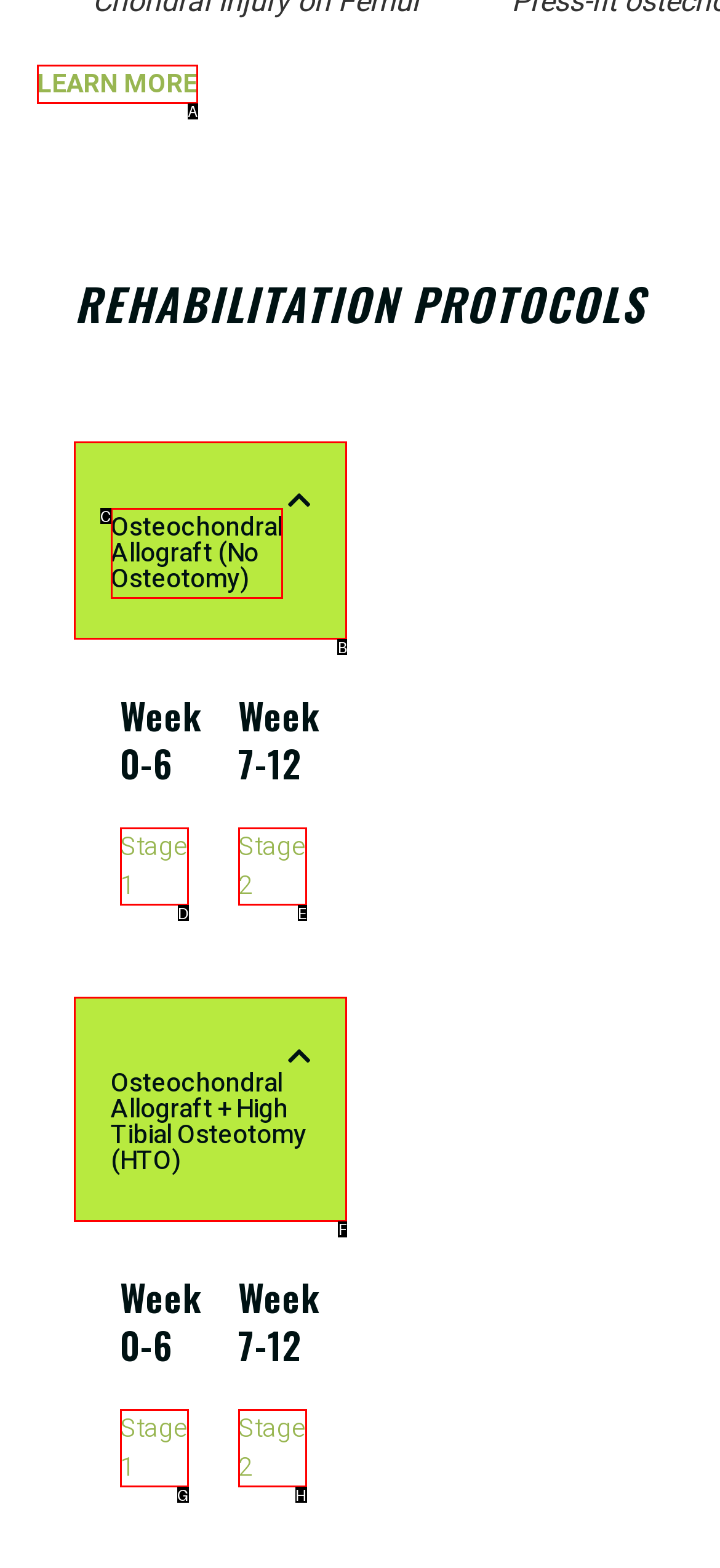Among the marked elements in the screenshot, which letter corresponds to the UI element needed for the task: Select Osteochondral Allograft + High Tibial Osteotomy (HTO) tab?

F